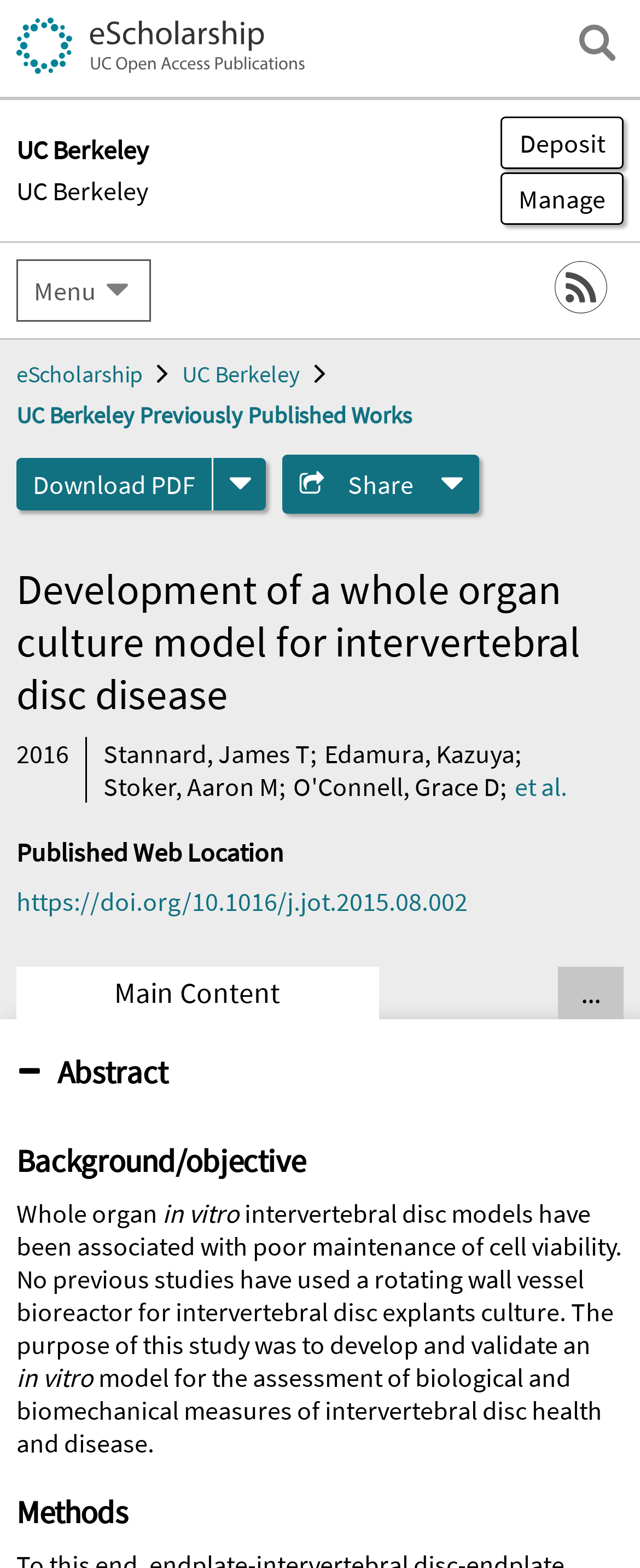Pinpoint the bounding box coordinates of the clickable element to carry out the following instruction: "View RSS feed."

[0.867, 0.166, 0.949, 0.2]